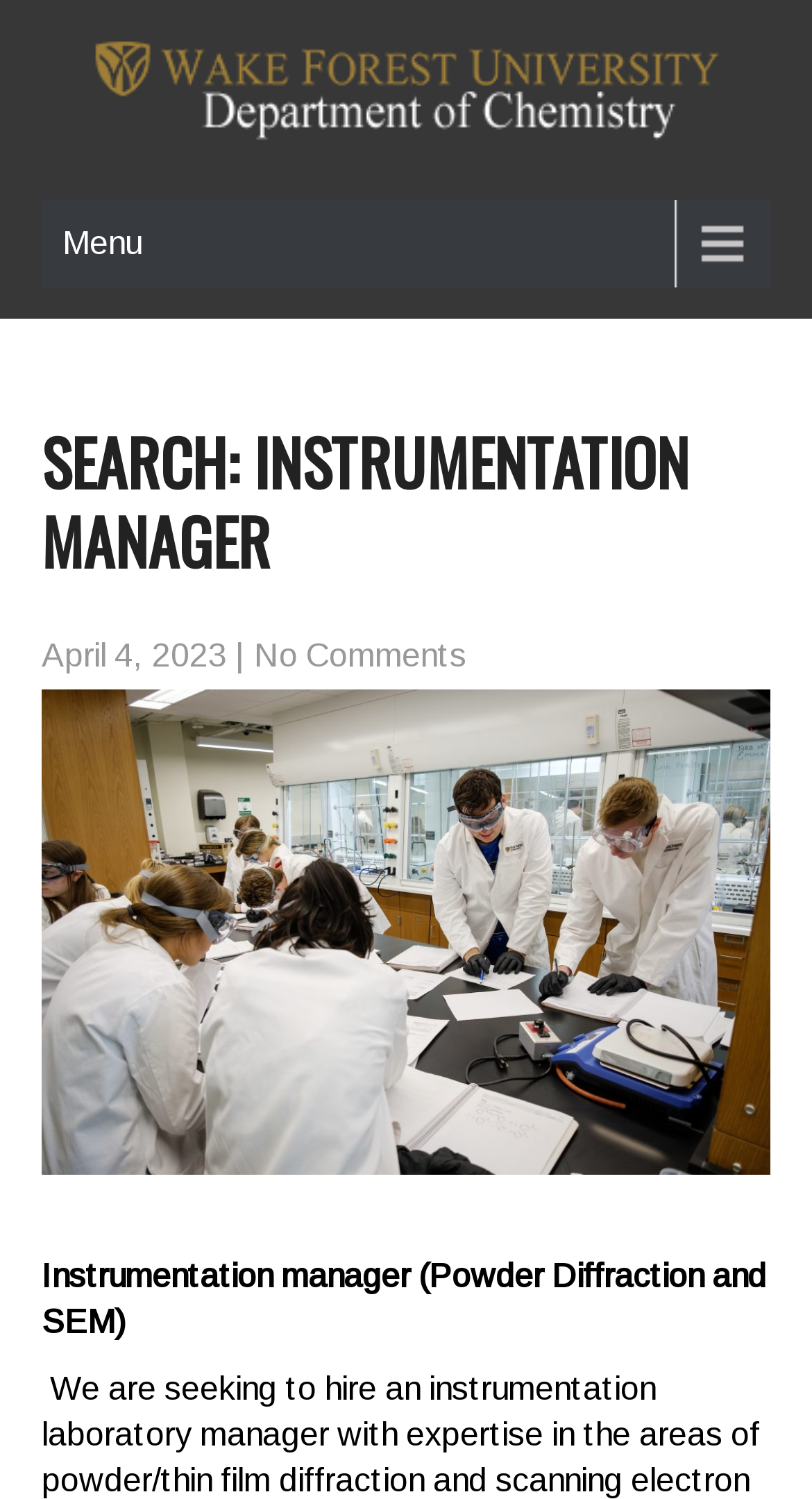Extract the main heading from the webpage content.

SEARCH: INSTRUMENTATION MANAGER